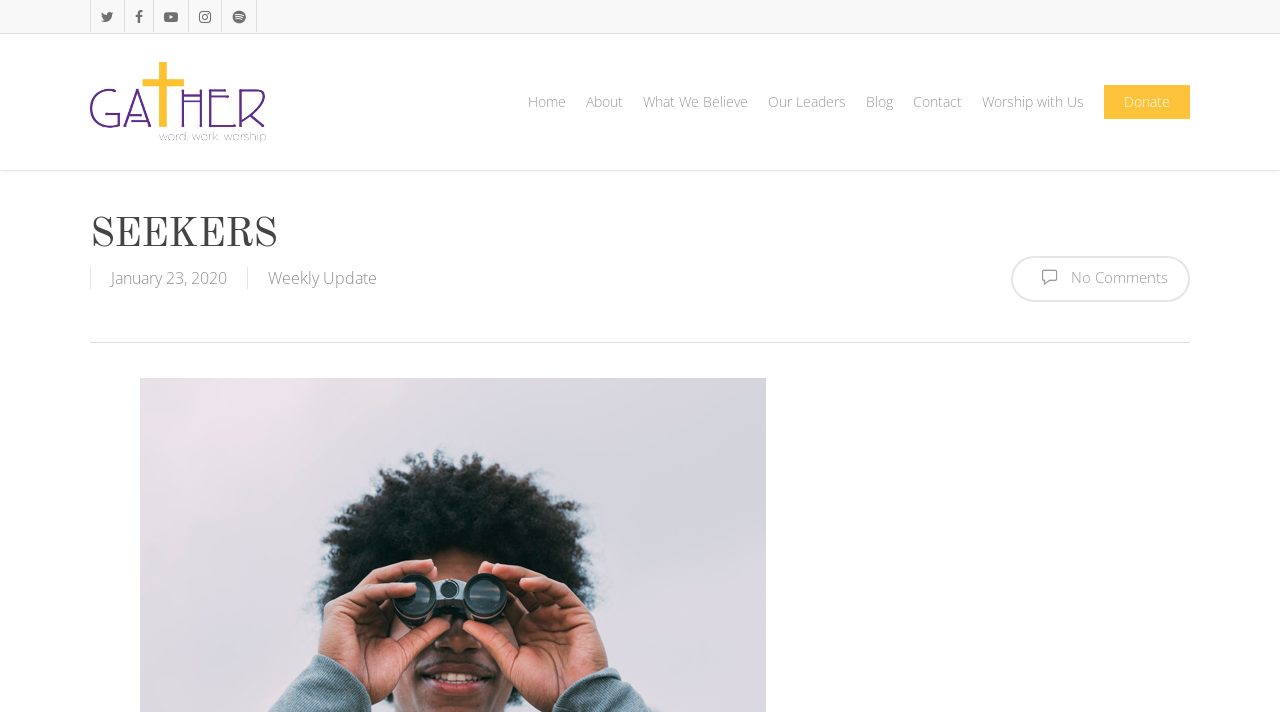How many navigation links are there?
Answer the question with a single word or phrase, referring to the image.

9